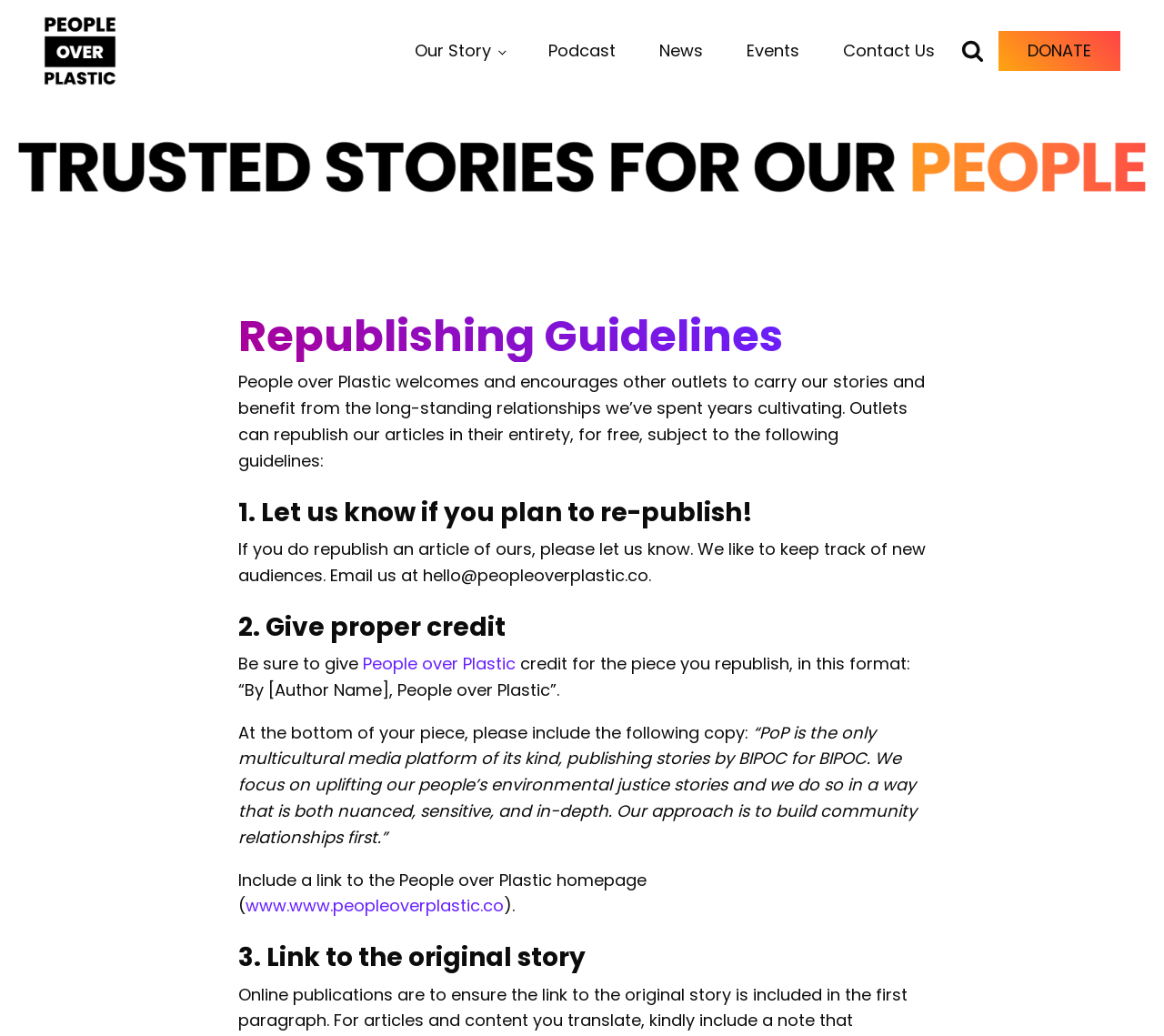Determine the bounding box coordinates of the clickable element to achieve the following action: 'Click on the 'www.peopleoverplastic.co' link'. Provide the coordinates as four float values between 0 and 1, formatted as [left, top, right, bottom].

[0.211, 0.863, 0.433, 0.885]